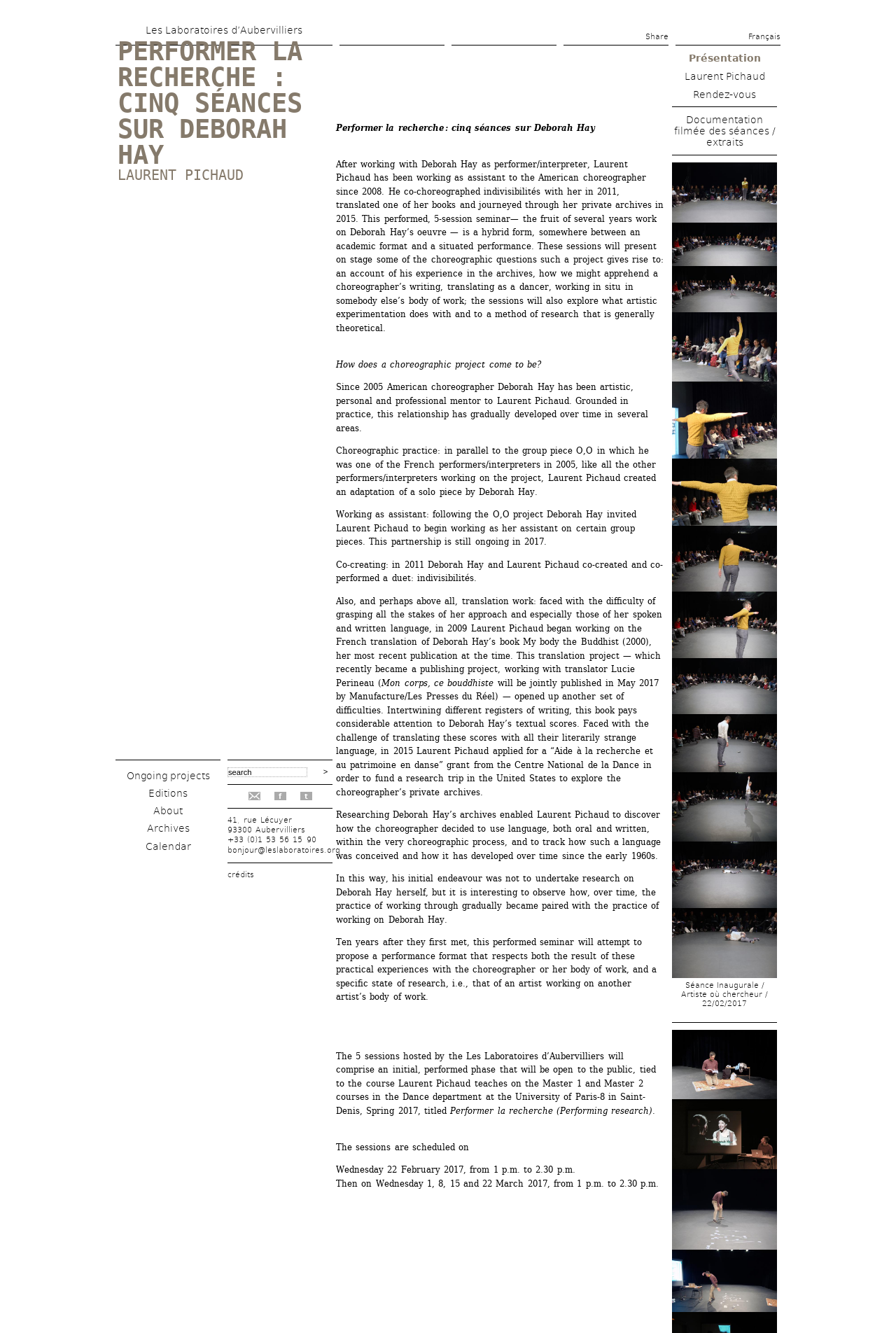What is the purpose of the 5-session seminar?
Refer to the image and give a detailed answer to the question.

The purpose of the 5-session seminar is to propose a performance format that respects both the result of practical experiences with the choreographer or her body of work, and a specific state of research, i.e., that of an artist working on another artist’s body of work, as mentioned in the text.